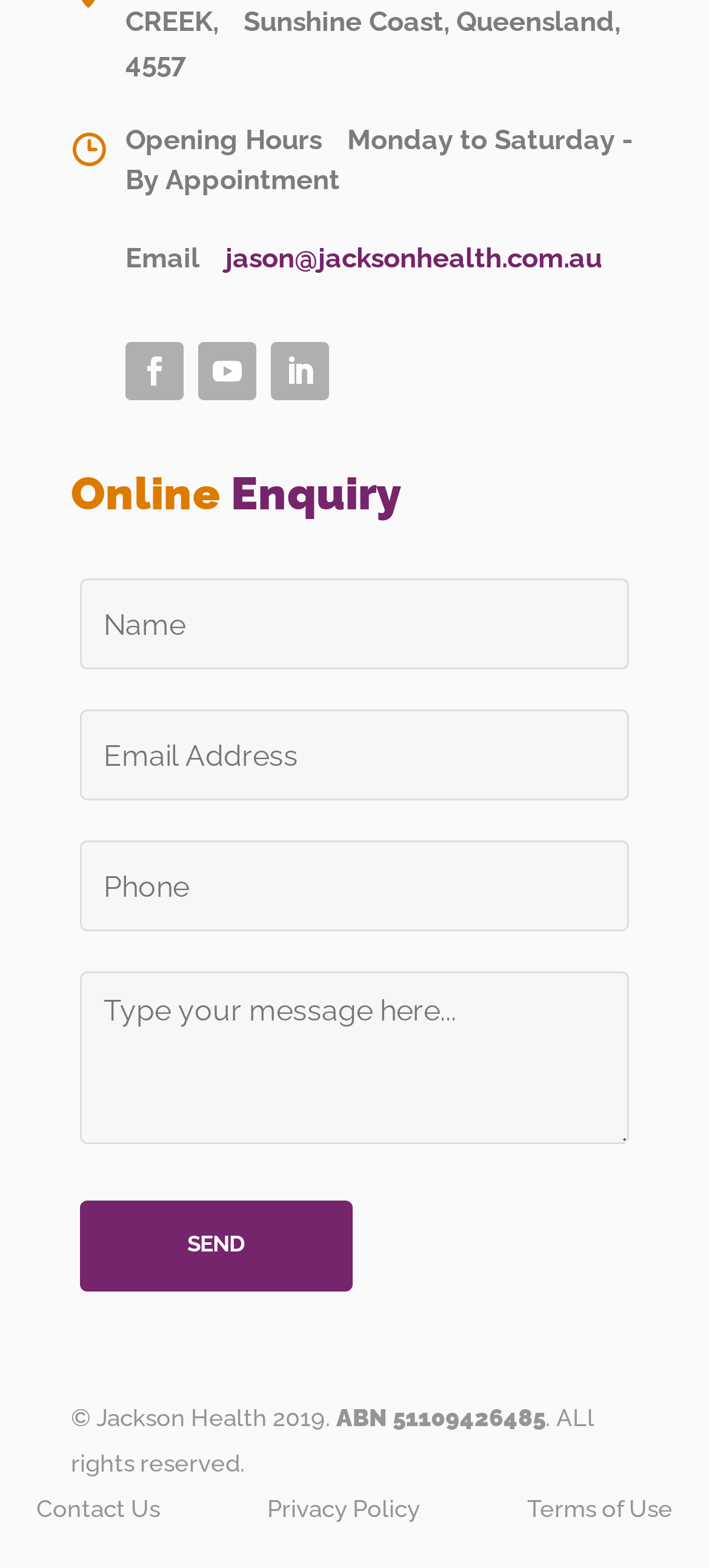Please predict the bounding box coordinates of the element's region where a click is necessary to complete the following instruction: "Enter your name". The coordinates should be represented by four float numbers between 0 and 1, i.e., [left, top, right, bottom].

[0.113, 0.369, 0.887, 0.427]